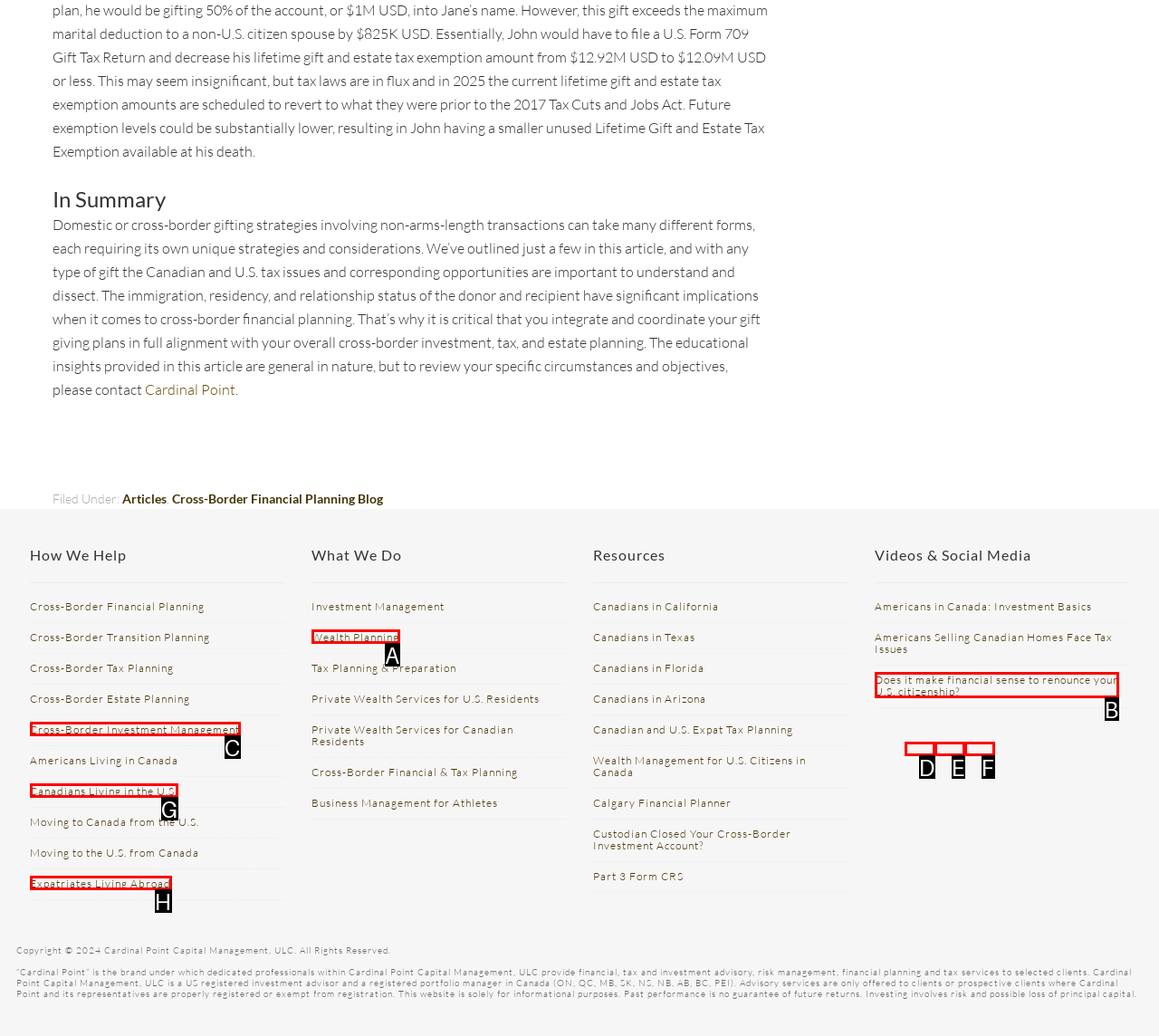Select the option that aligns with the description: Canadians Living in the U.S.
Respond with the letter of the correct choice from the given options.

G